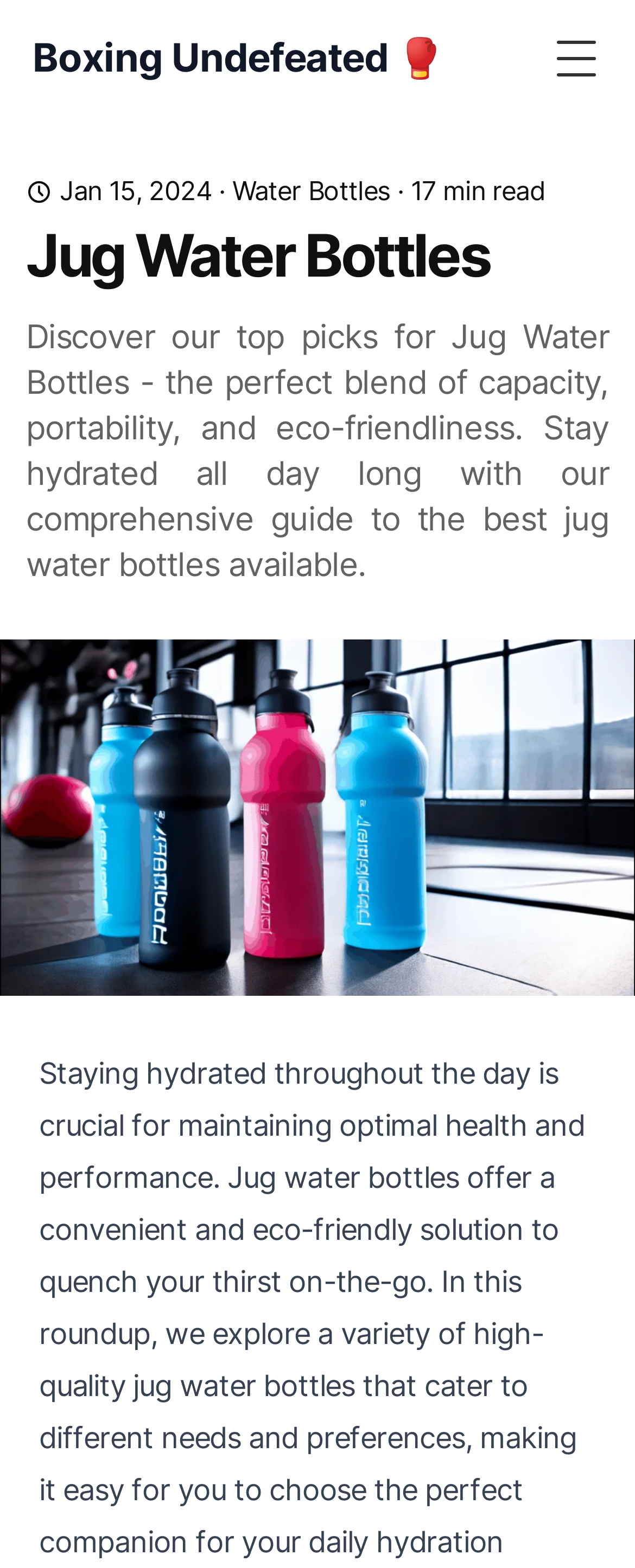From the webpage screenshot, predict the bounding box of the UI element that matches this description: "water bottles".

[0.366, 0.109, 0.614, 0.134]